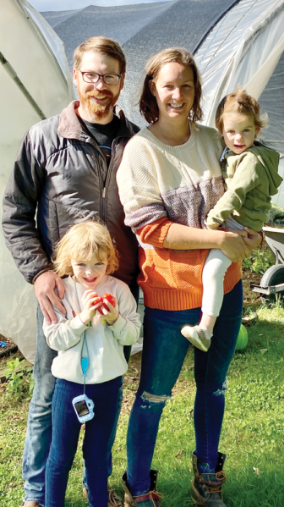What type of farming practices does the family follow?
Answer the question with detailed information derived from the image.

The caption highlights the family's commitment to sustainable farming practices, free from pesticides and synthetic fertilizers, and their dedication to nurturing both their crops and the rich biodiversity around them.